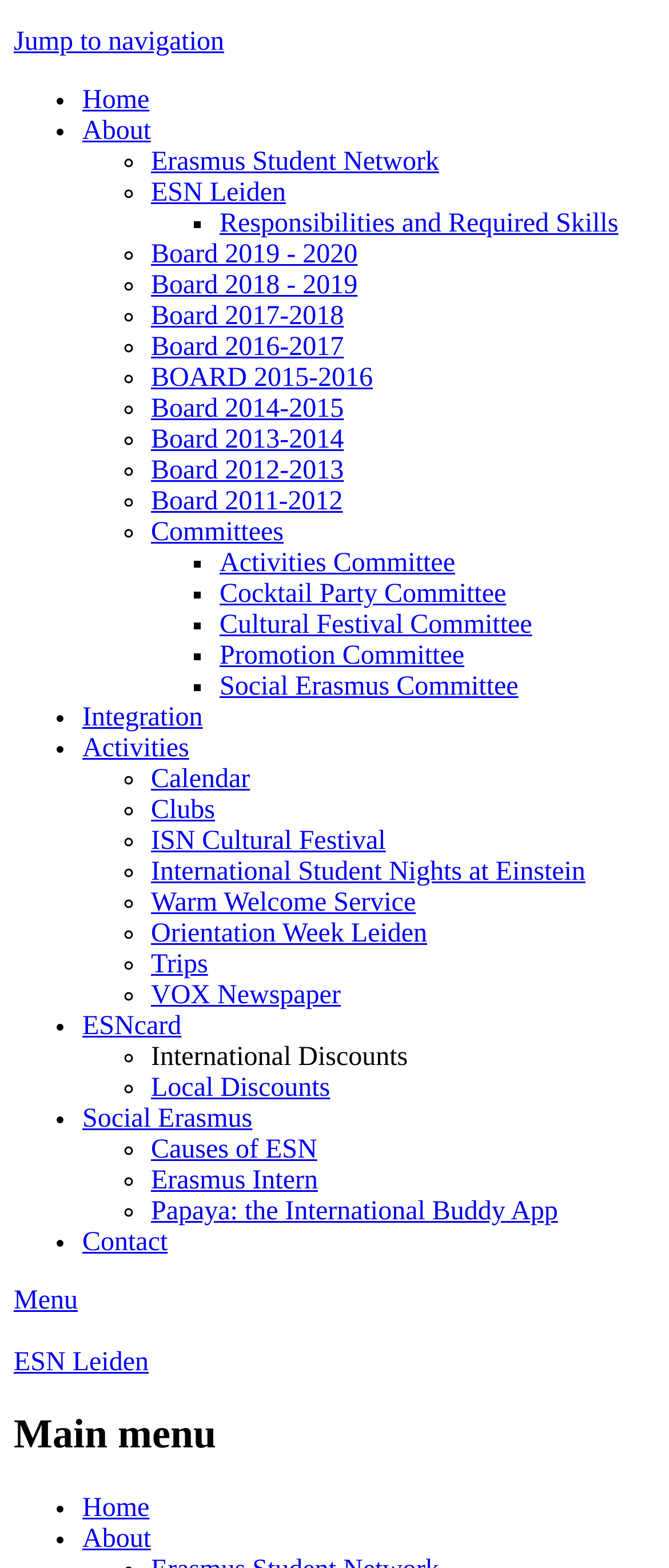Generate a comprehensive caption for the webpage you are viewing.

The webpage is about the Warm Welcome Service offered by Leiden University, specifically for international students. At the top, there is a navigation menu with links to "Home", "About", "Erasmus Student Network", and "ESN Leiden". Below this menu, there is a list of links to various boards, including "Responsibilities and Required Skills", "Board 2019 - 2020", and several others.

Further down, there is a section with links to different committees, such as "Activities Committee", "Cocktail Party Committee", and "Promotion Committee". Next to this section, there is a list of links to various activities and events, including "Integration", "Activities", "Calendar", "Clubs", and "Trips".

The webpage also features a section with links to different services and resources, including "ESNcard", "International Discounts", "Local Discounts", and "Social Erasmus". Additionally, there are links to "Causes of ESN", "Erasmus Intern", and "Papaya: the International Buddy App".

At the bottom of the page, there is a link to "Contact" and a menu link to "ESN Leiden". Overall, the webpage appears to be a hub for international students at Leiden University, providing access to various resources, services, and activities.